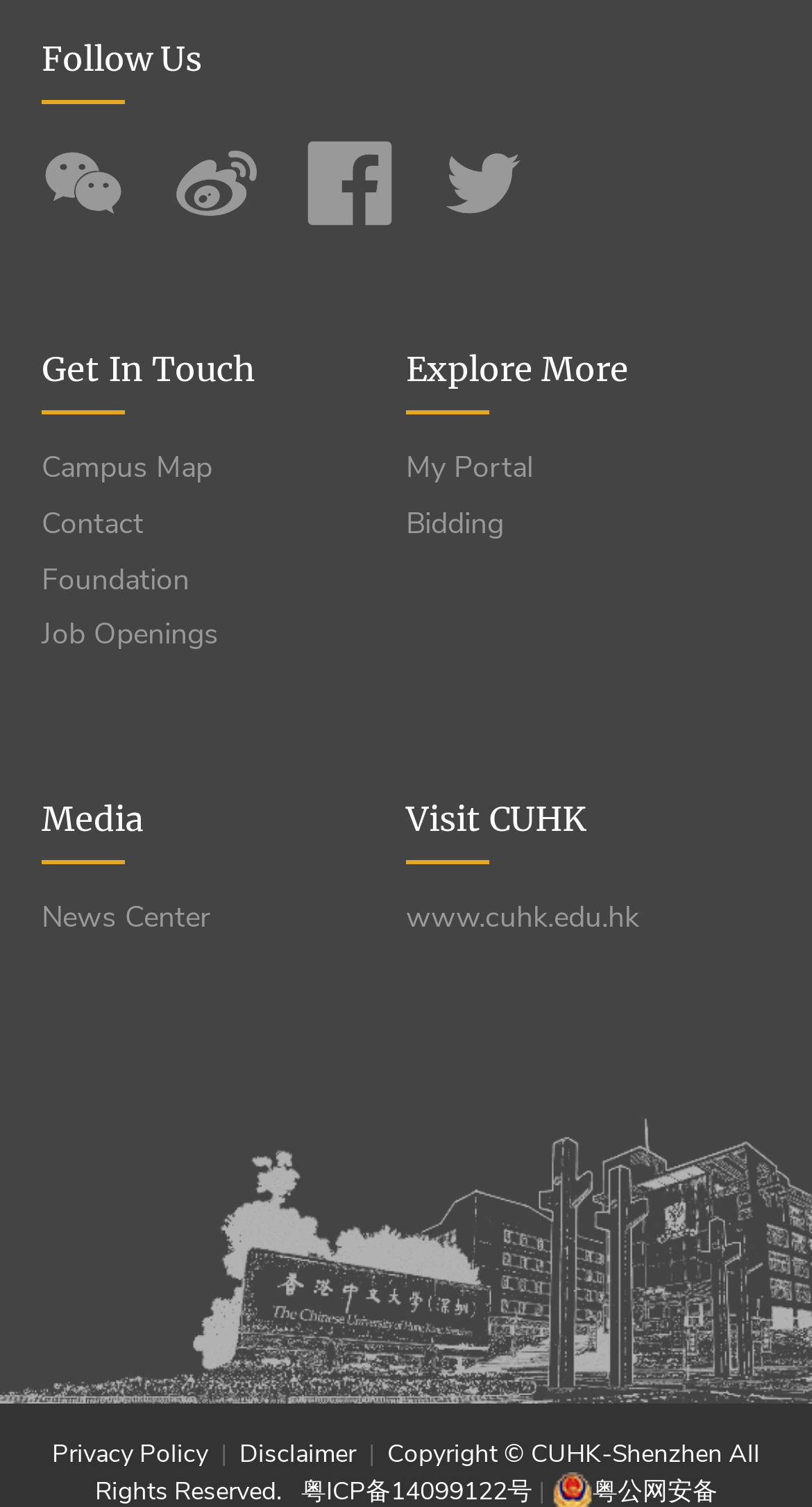What are the two columns of links on the webpage?
Please give a detailed and thorough answer to the question, covering all relevant points.

The webpage has two columns of links. The left column is under the 'Get In Touch' section and contains links like 'Campus Map' and 'Job Openings'. The right column is under the 'Explore More' section and contains links like 'My Portal' and 'Bidding'.